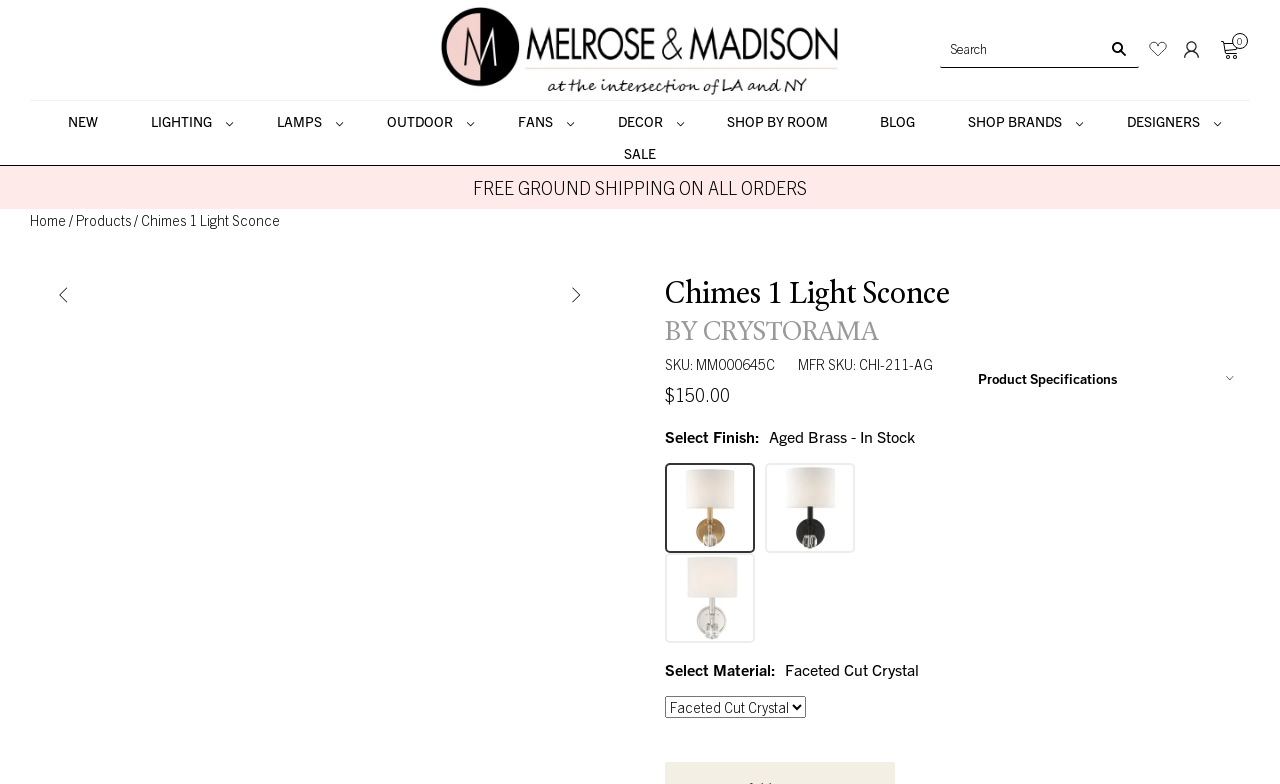Can you specify the bounding box coordinates of the area that needs to be clicked to fulfill the following instruction: "Shop by room"?

[0.548, 0.14, 0.667, 0.171]